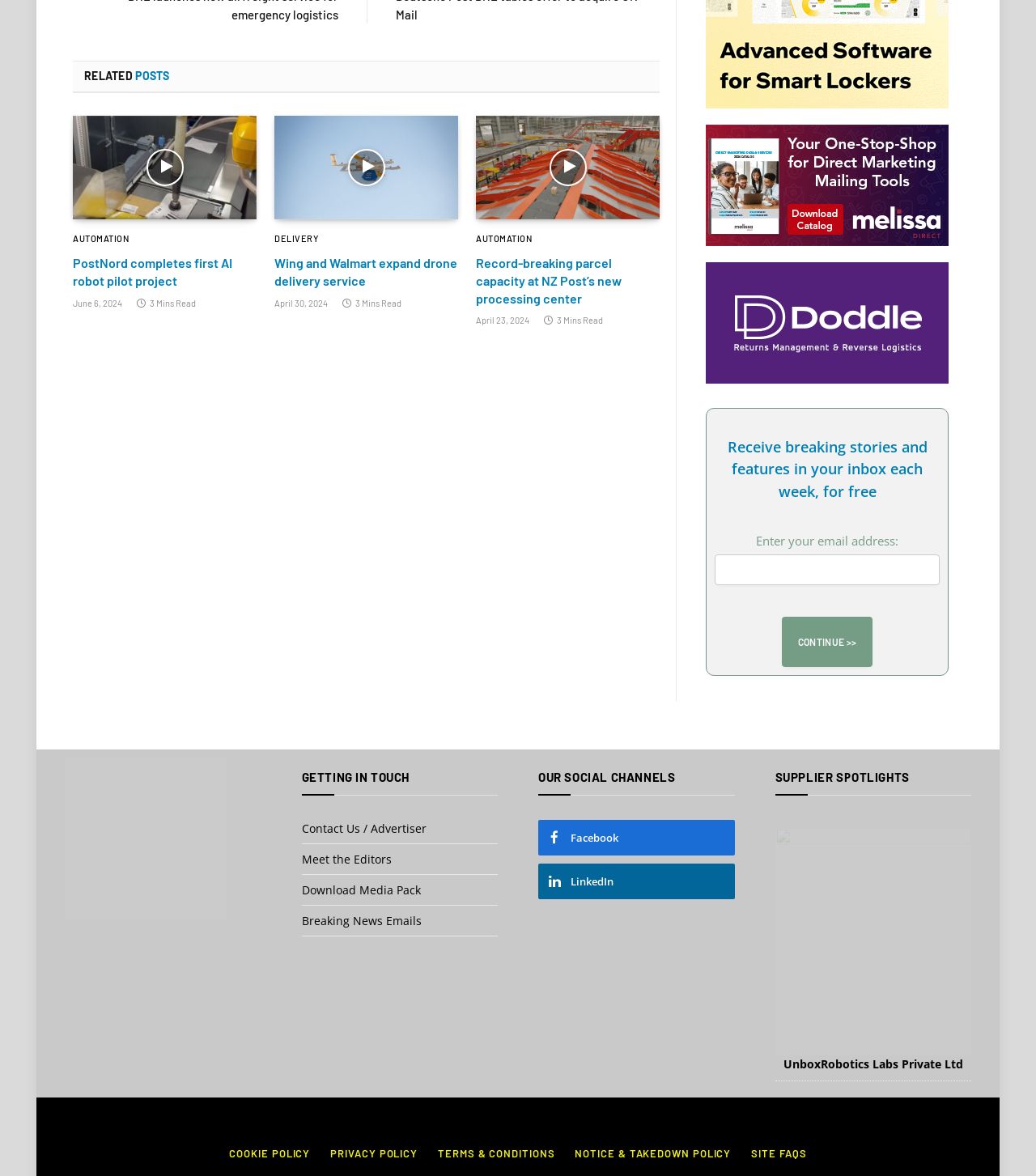What is the title of the section below the articles?
We need a detailed and meticulous answer to the question.

The section below the articles has a heading 'GETTING IN TOUCH' which indicates its title. This section contains links to contact information and other related pages.